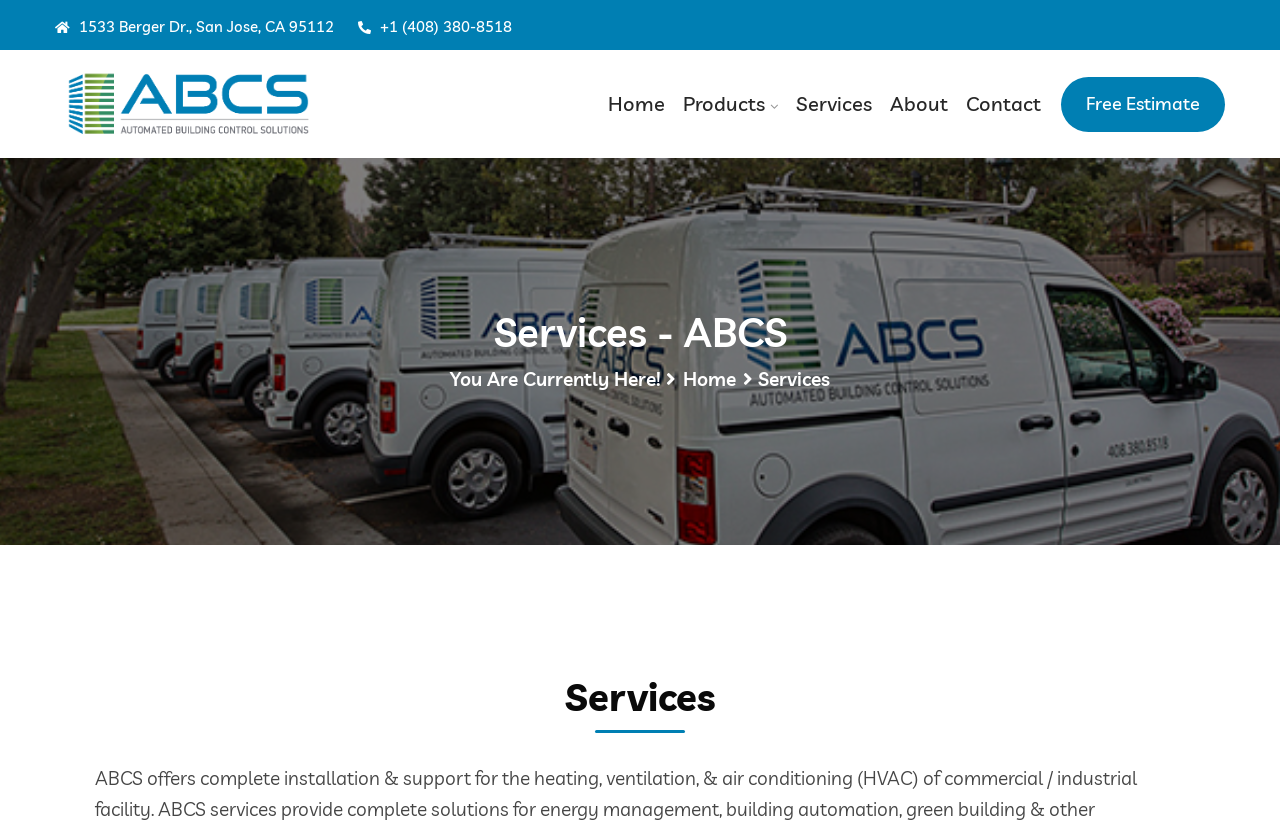Determine the bounding box coordinates of the clickable region to carry out the instruction: "click the ABCS logo".

[0.043, 0.074, 0.254, 0.182]